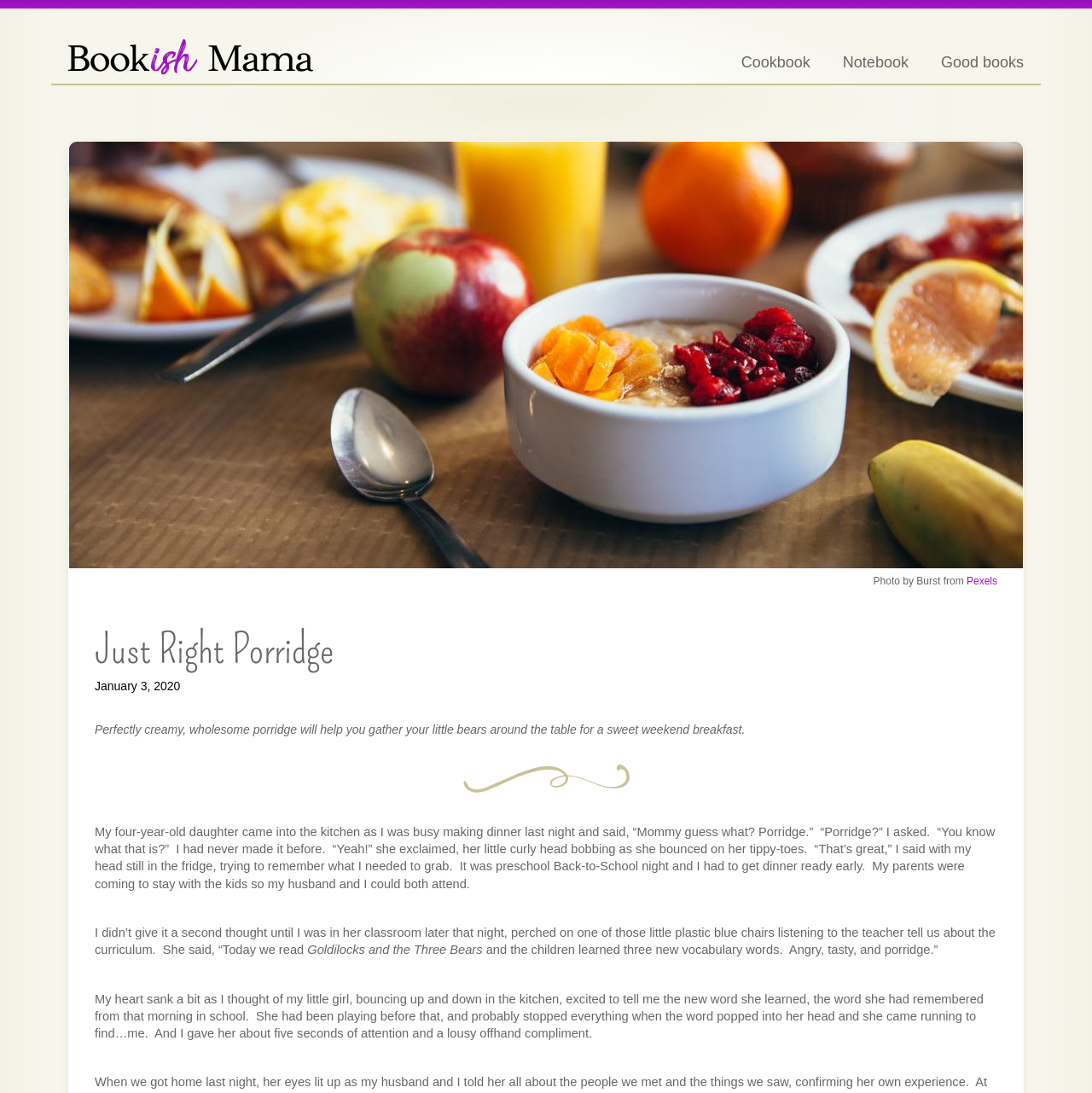What is the source of the photo?
Look at the image and respond with a one-word or short phrase answer.

Pexels